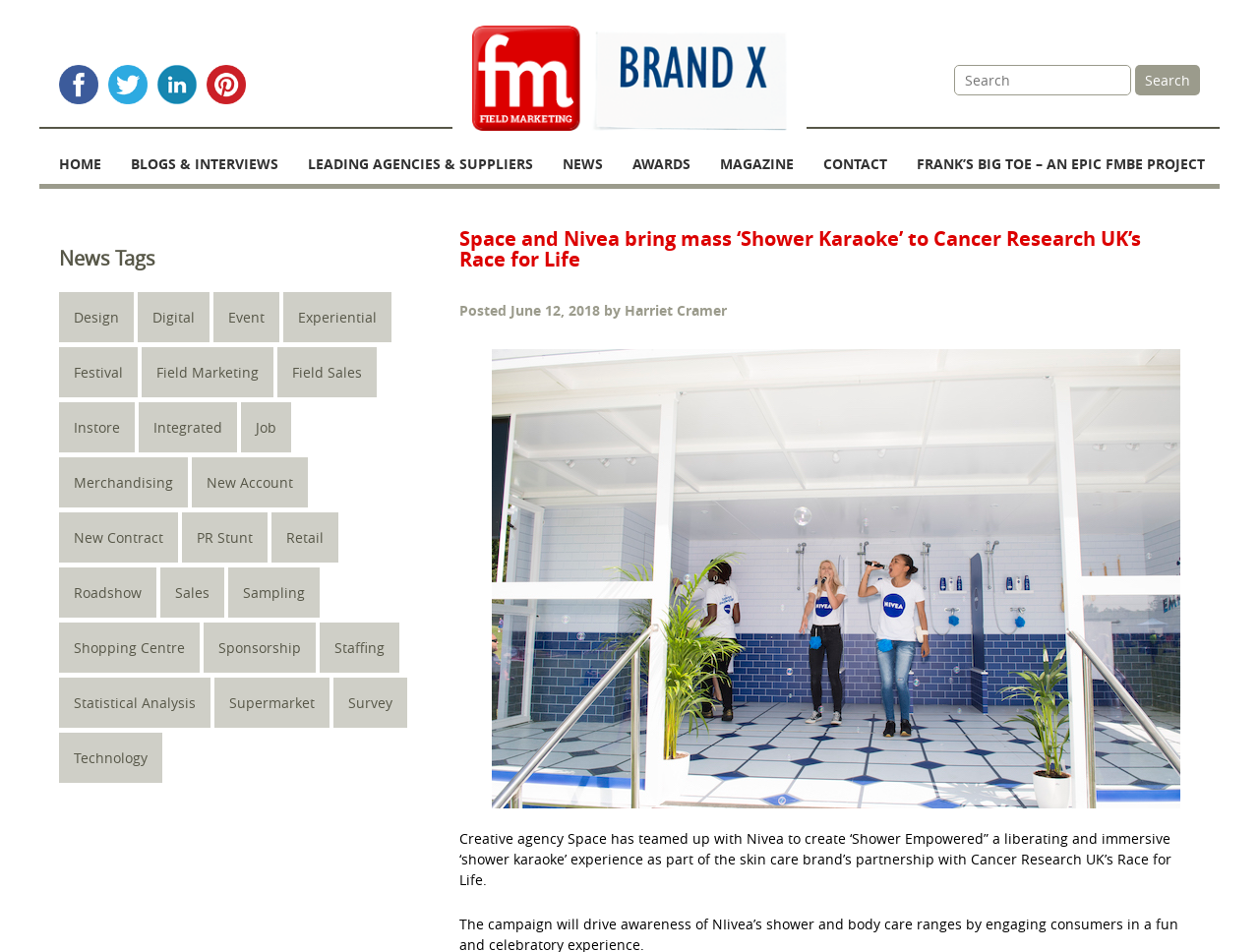What is the name of the creative agency?
Please provide a single word or phrase answer based on the image.

Space